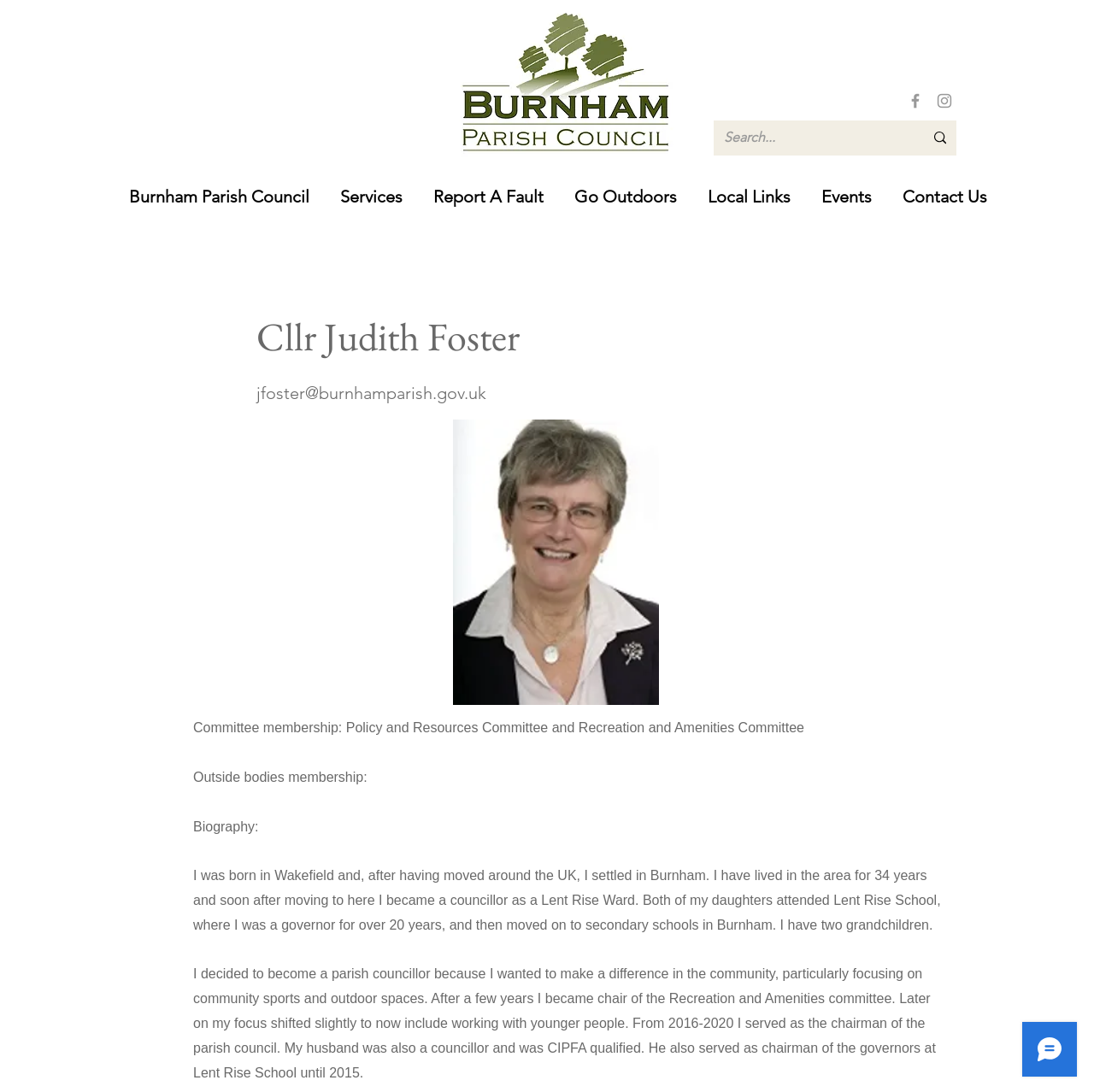How long has Cllr Judith Foster lived in Burnham?
Based on the visual, give a brief answer using one word or a short phrase.

34 years